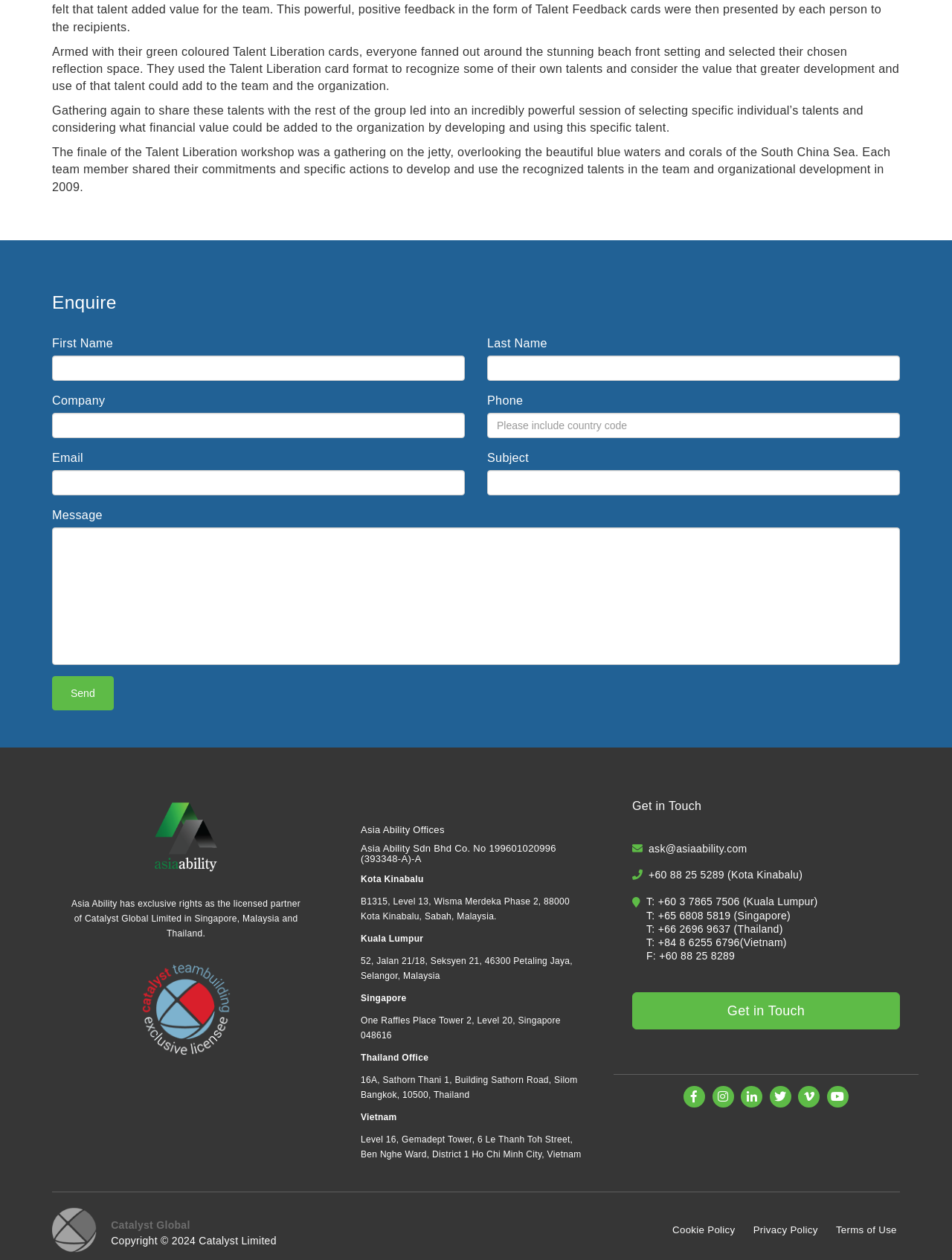Please identify the bounding box coordinates of the element's region that should be clicked to execute the following instruction: "Get in Touch". The bounding box coordinates must be four float numbers between 0 and 1, i.e., [left, top, right, bottom].

[0.664, 0.635, 0.945, 0.645]